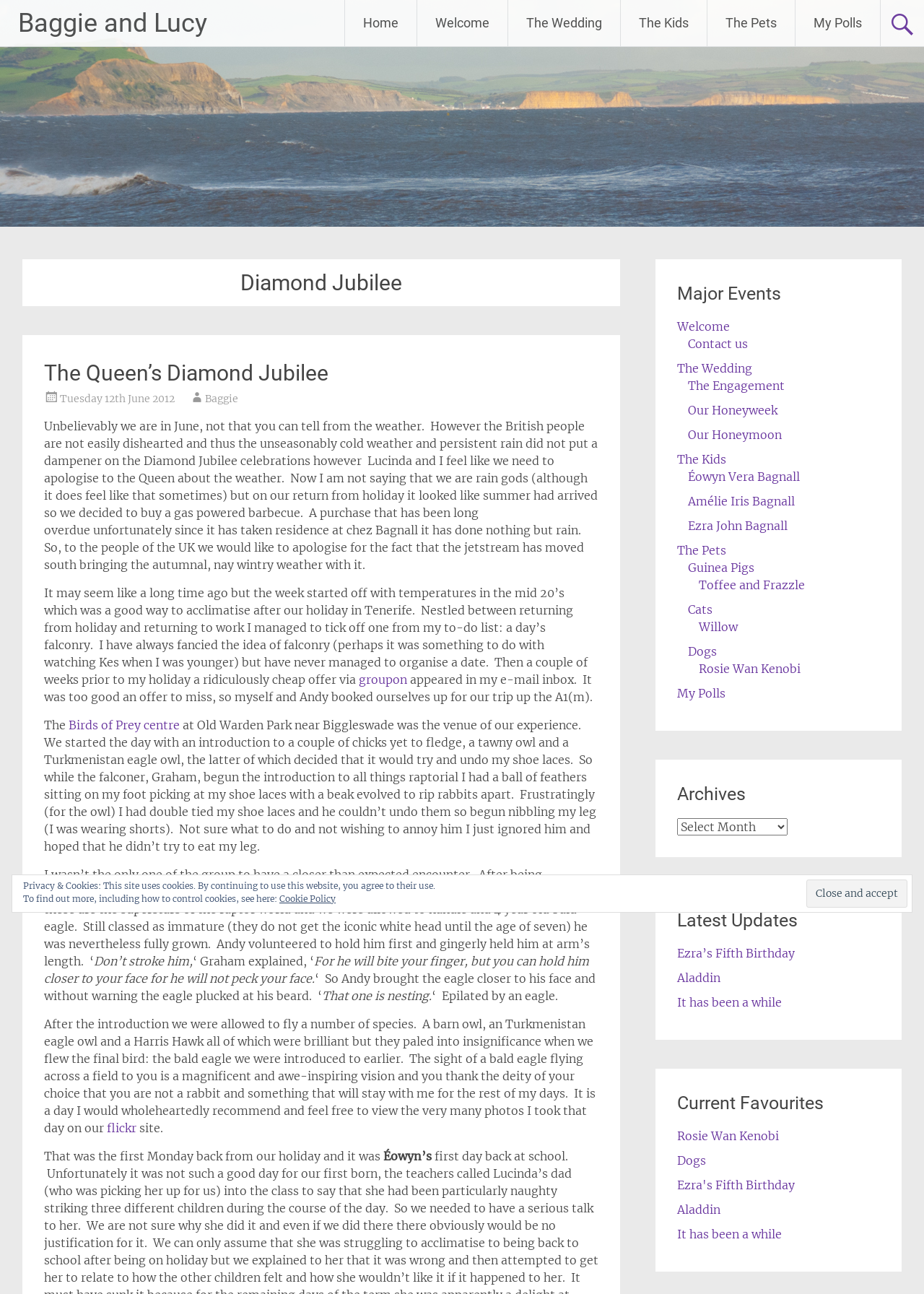Please specify the bounding box coordinates of the clickable section necessary to execute the following command: "Read about the falconry experience".

[0.048, 0.453, 0.636, 0.531]